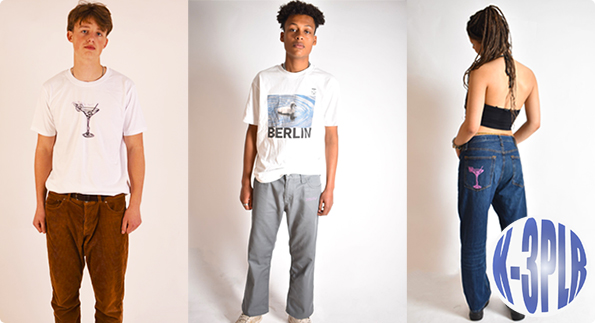What is the material of the pants worn by the model on the left?
Using the image as a reference, answer the question in detail.

According to the caption, the model on the left is wearing brown corduroy pants, which reveals the material of the pants.